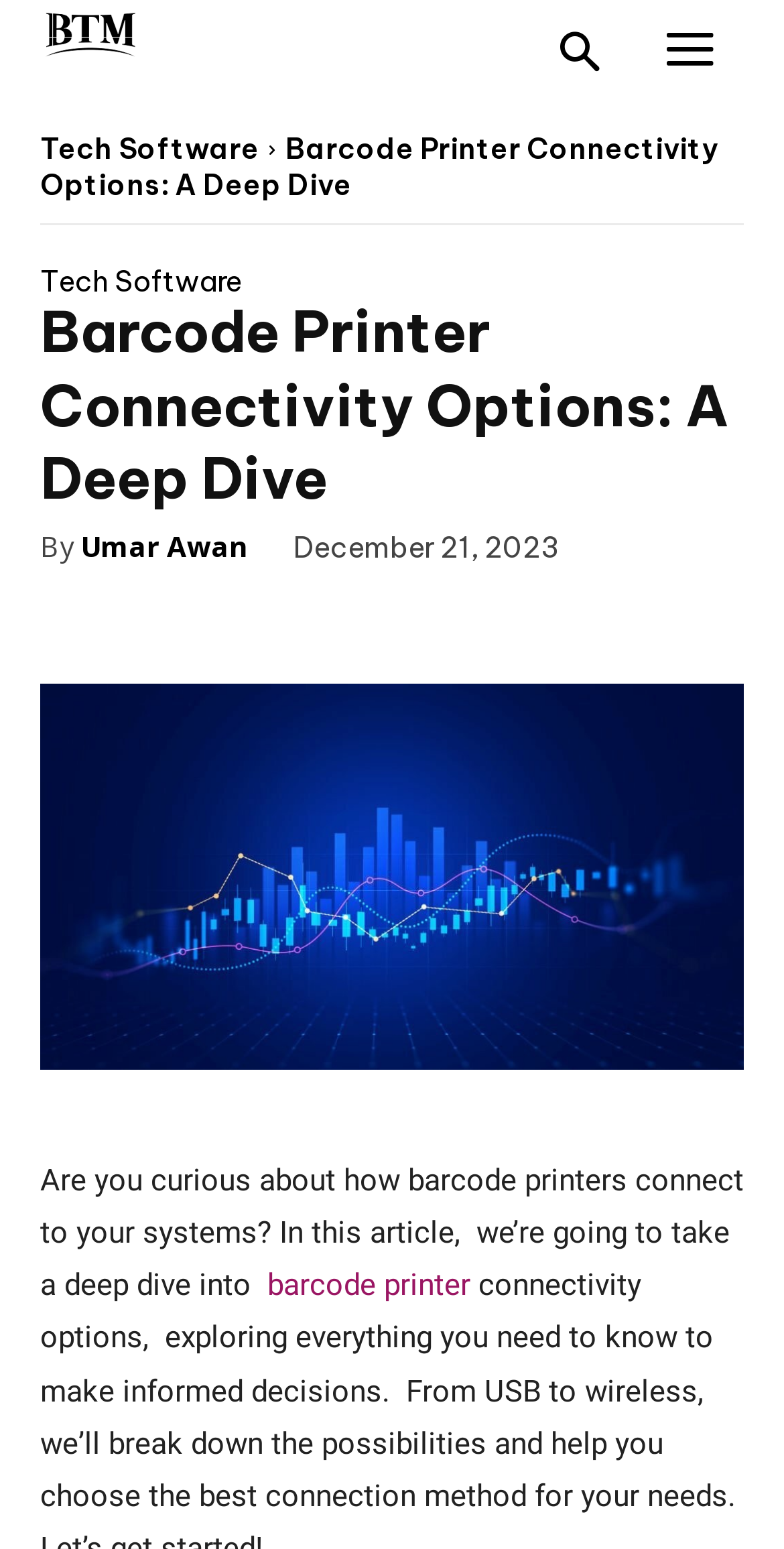What is the author of the article?
Using the image, elaborate on the answer with as much detail as possible.

The author of the article can be found by looking at the text 'By' followed by the author's name, which is 'Umar Awan'.